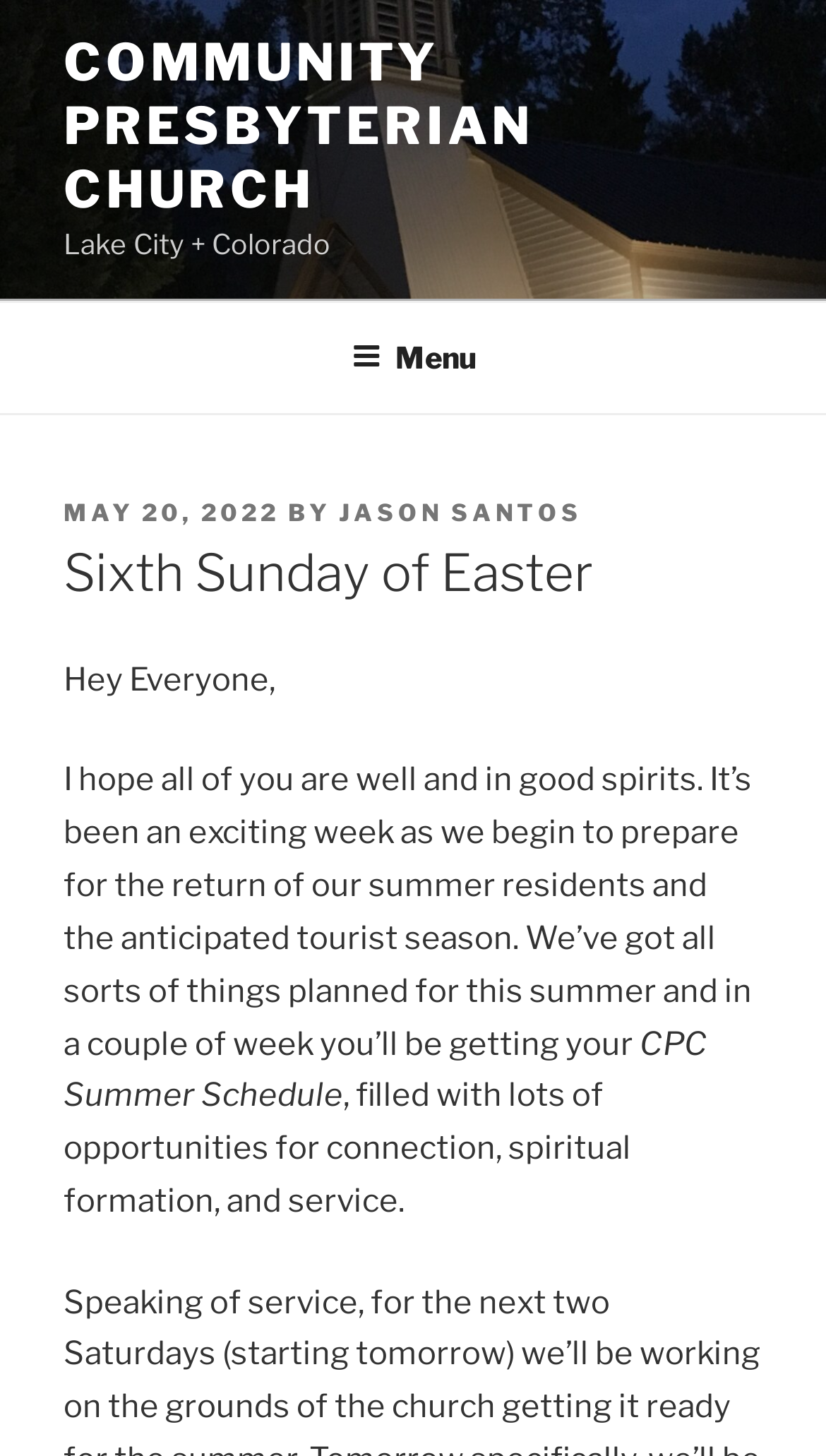What is the title of the sermon?
Answer the question with a single word or phrase, referring to the image.

Sixth Sunday of Easter